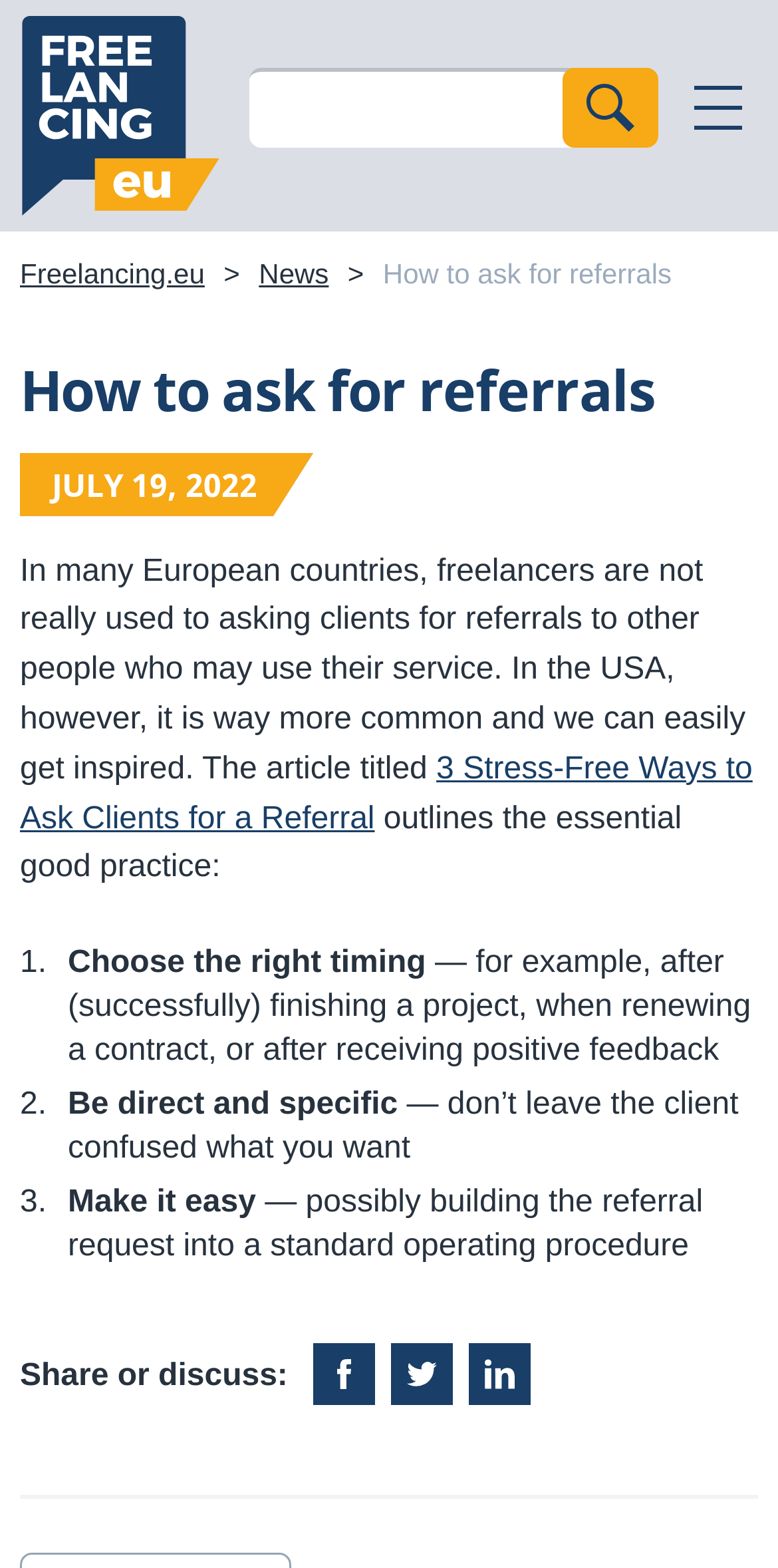Provide a thorough and detailed response to the question by examining the image: 
What are the three essential good practices outlined in the article?

The article outlines three essential good practices for asking clients for referrals, which are choosing the right timing, being direct and specific, and making it easy for the client to provide a referral.